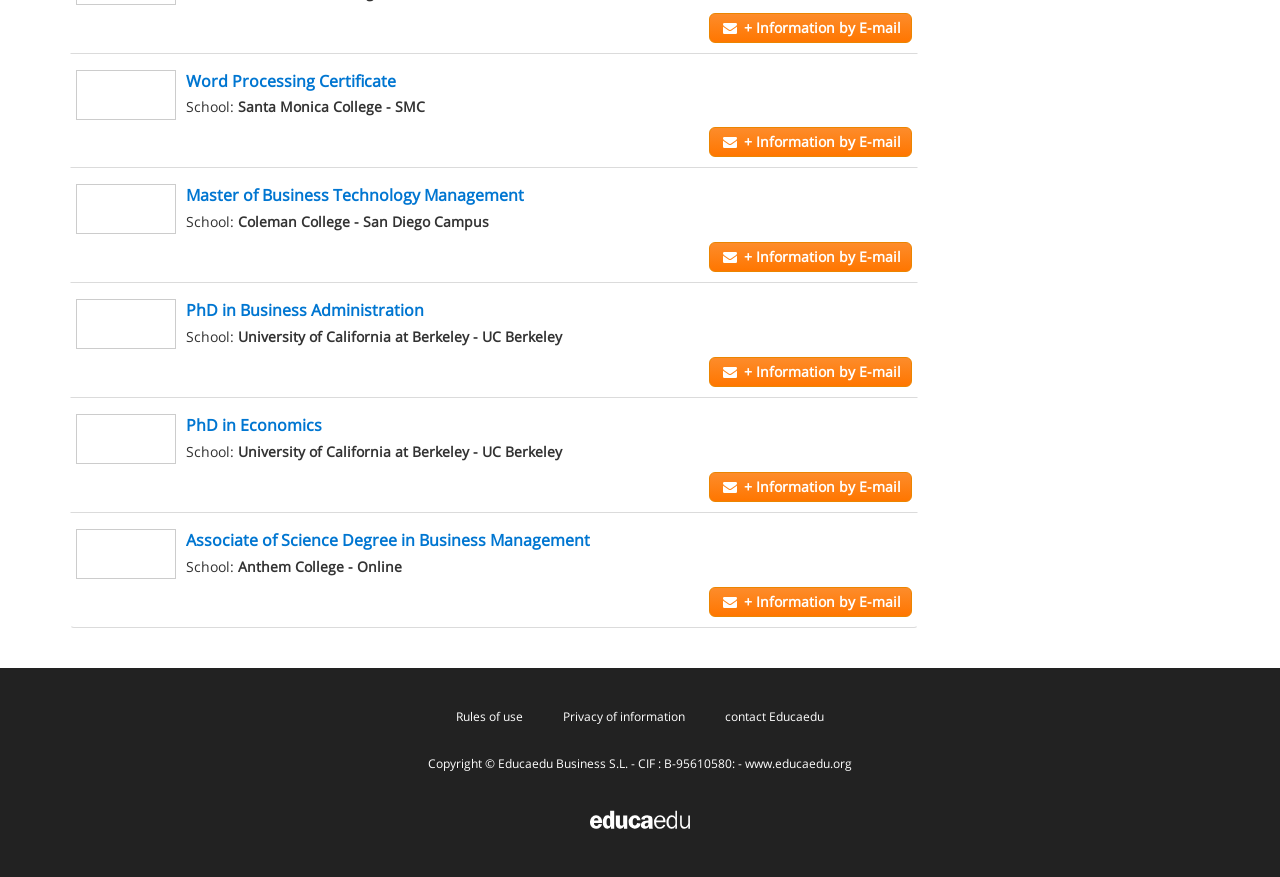Based on the image, please respond to the question with as much detail as possible:
What is the degree offered by Anthem College - Online?

I found an image with the text 'Anthem College - Online' and a link with the text 'Associate of Science Degree in Business Management' below it, indicating that Anthem College - Online offers this degree.